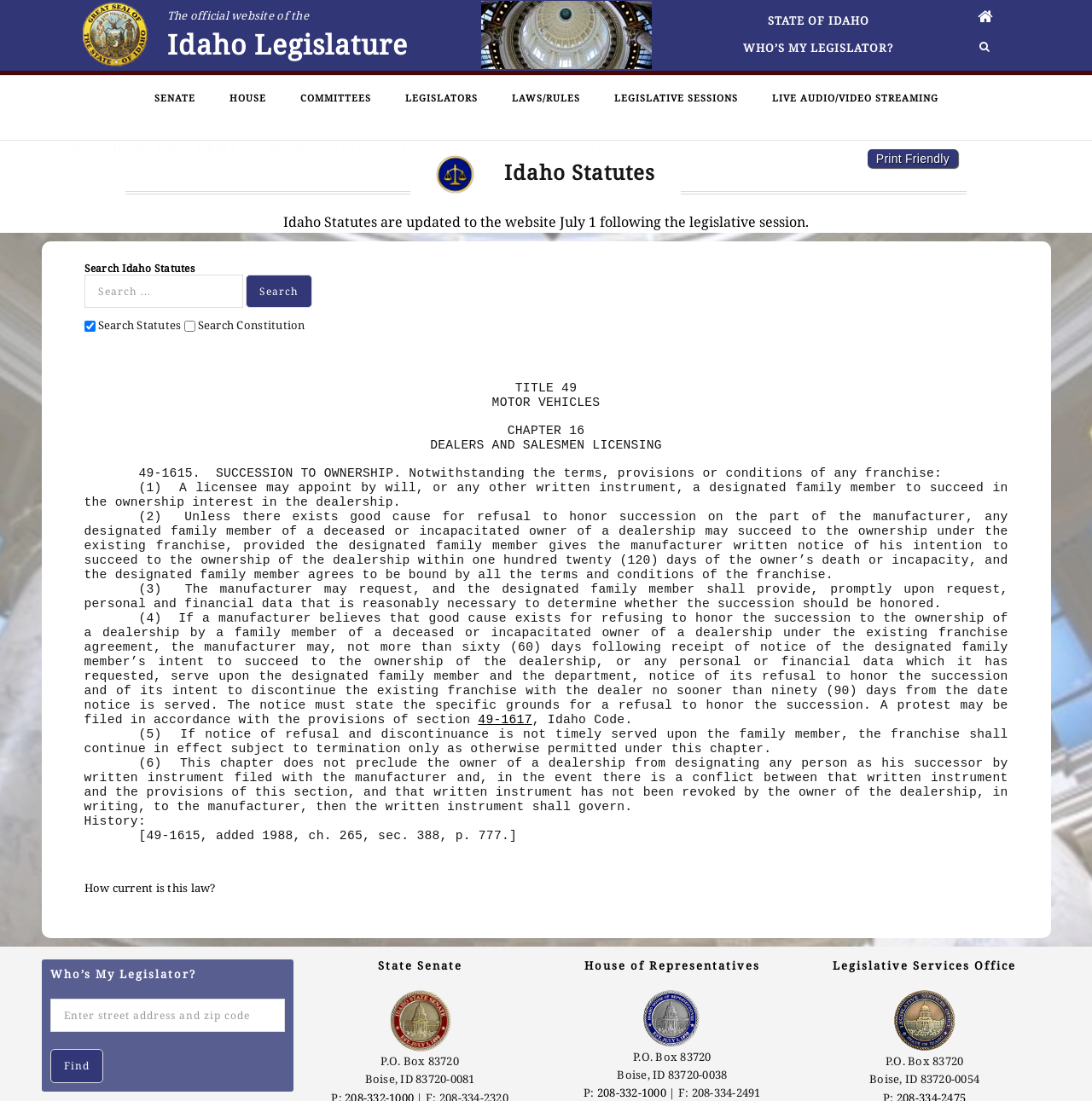Locate the bounding box coordinates of the area where you should click to accomplish the instruction: "Contact the author at naumir@yandex.ru".

None